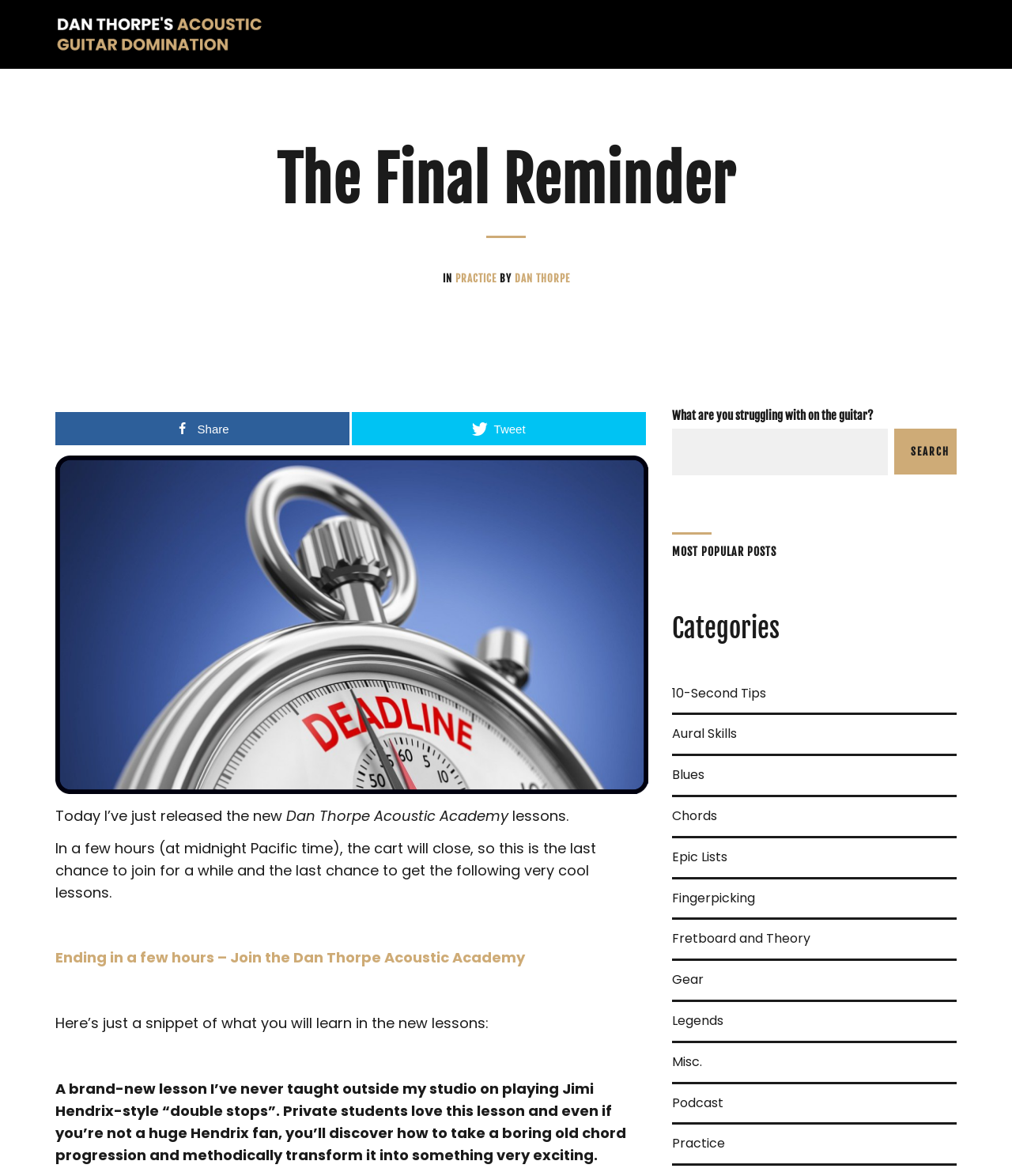Provide a thorough description of the webpage's content and layout.

The webpage is about guitar lessons and teaching, specifically focused on fingerpicking and strumming songs. At the top, there is a logo "MusicFlex" with a link, followed by a heading "The Final Reminder" and a subheading "IN PRACTICE BY DAN THORPE". 

Below the heading, there is a section with social media links to share and tweet. Next to it, there is a link to "the final reminder" with an image. 

The main content of the page starts with a paragraph announcing the release of new lessons in the Dan Thorpe Acoustic Academy. The text explains that the cart will close soon, and this is the last chance to join and get the new lessons. 

Following this, there is a section highlighting what the new lessons will cover, including a brand-new lesson on playing Jimi Hendrix-style "double stops". 

On the right side of the page, there are three complementary sections. The first one has a search box where users can input what they are struggling with on the guitar. The second section is titled "MOST POPULAR POSTS", and the third section is titled "Categories" with links to various topics such as 10-Second Tips, Aural Skills, Blues, Chords, and more.